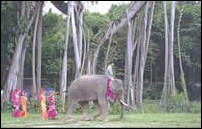Refer to the image and provide an in-depth answer to the question: 
What is the atmosphere of the scene?

The caption describes the overall atmosphere of the scene as 'one of harmony between humans, nature, and the majestic beauty of the ancient traditions that celebrate them', indicating a sense of peaceful coexistence and balance between the different elements present in the scene.